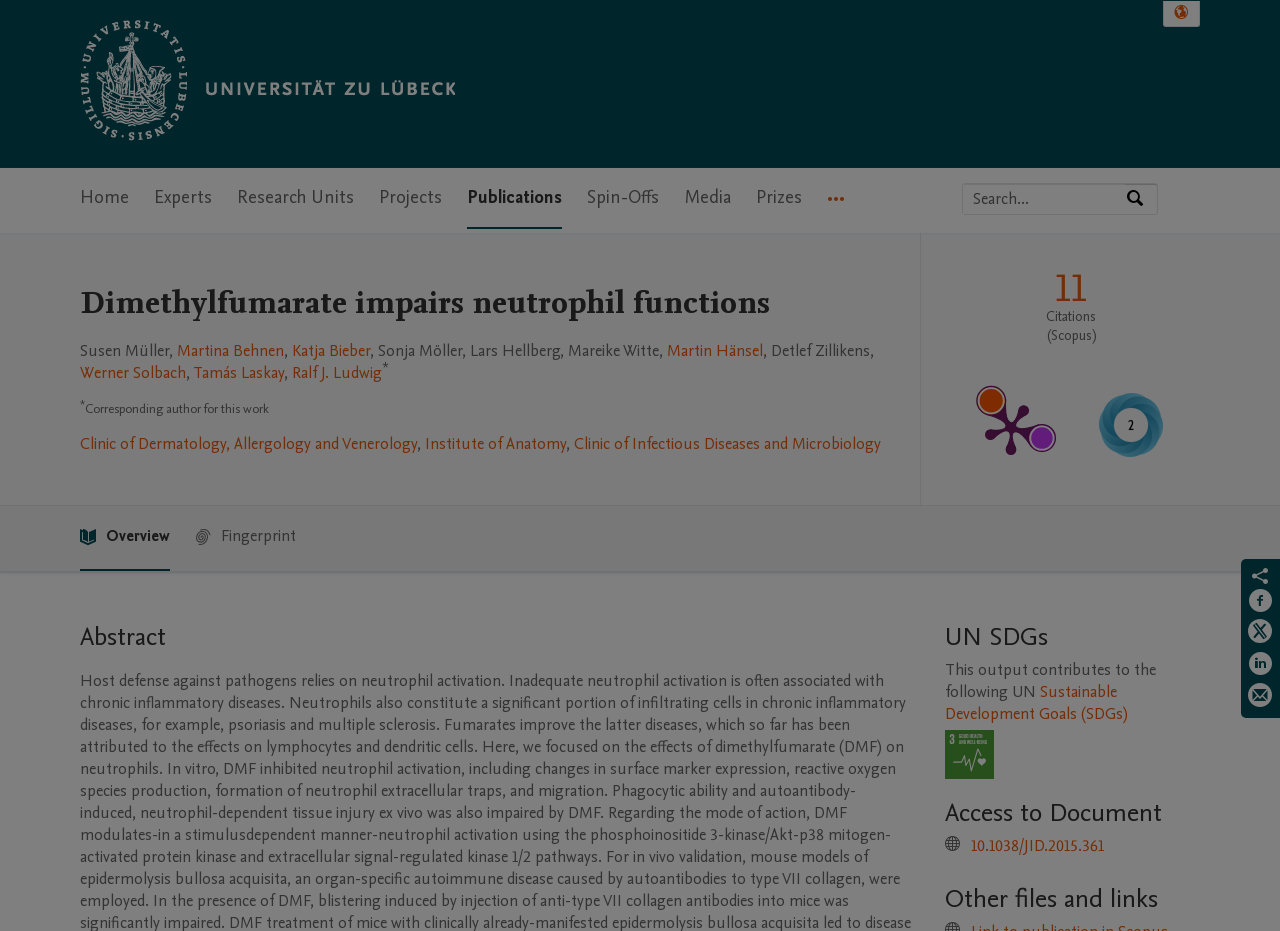What is the UN Sustainable Development Goal related to this publication?
Carefully analyze the image and provide a detailed answer to the question.

The question asks for the UN Sustainable Development Goal related to this publication. By analyzing the webpage, we can see that the 'UN SDGs' section contains an image of 'SDG 3 - Good Health and Well-being', which indicates that this publication contributes to this specific UN Sustainable Development Goal.